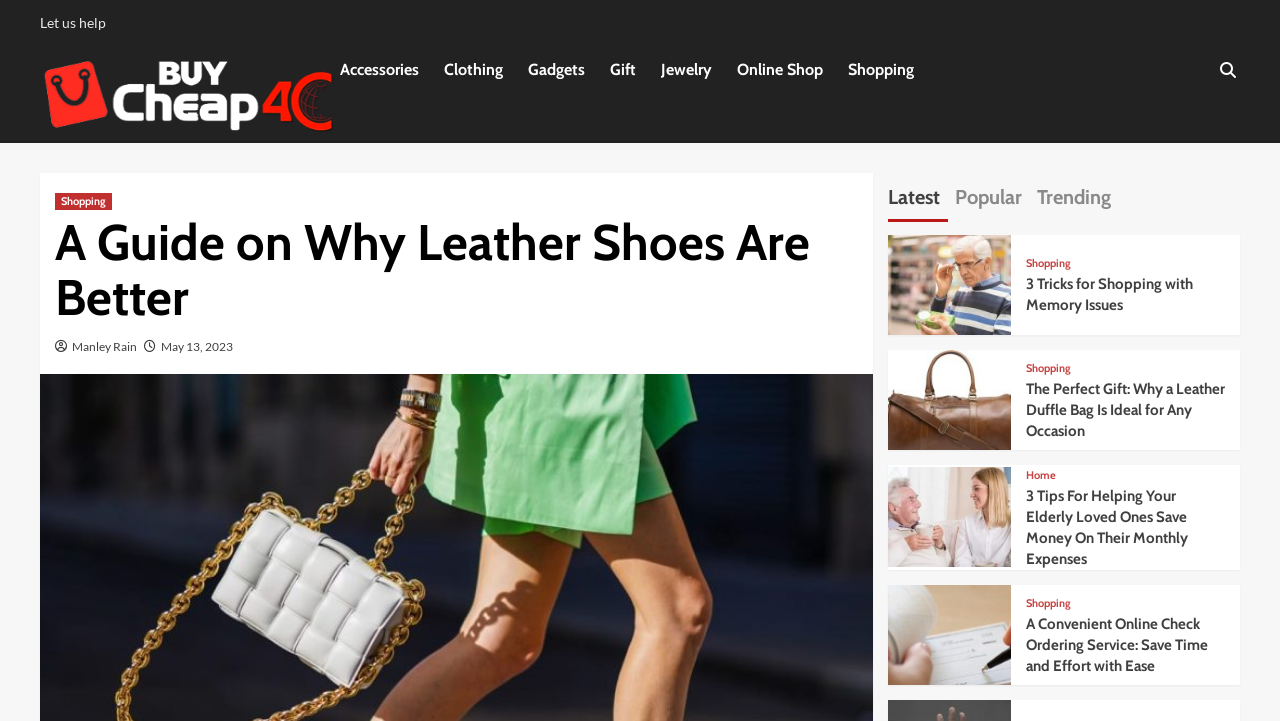Please give a succinct answer using a single word or phrase:
How many tabs are available in the tablist?

3